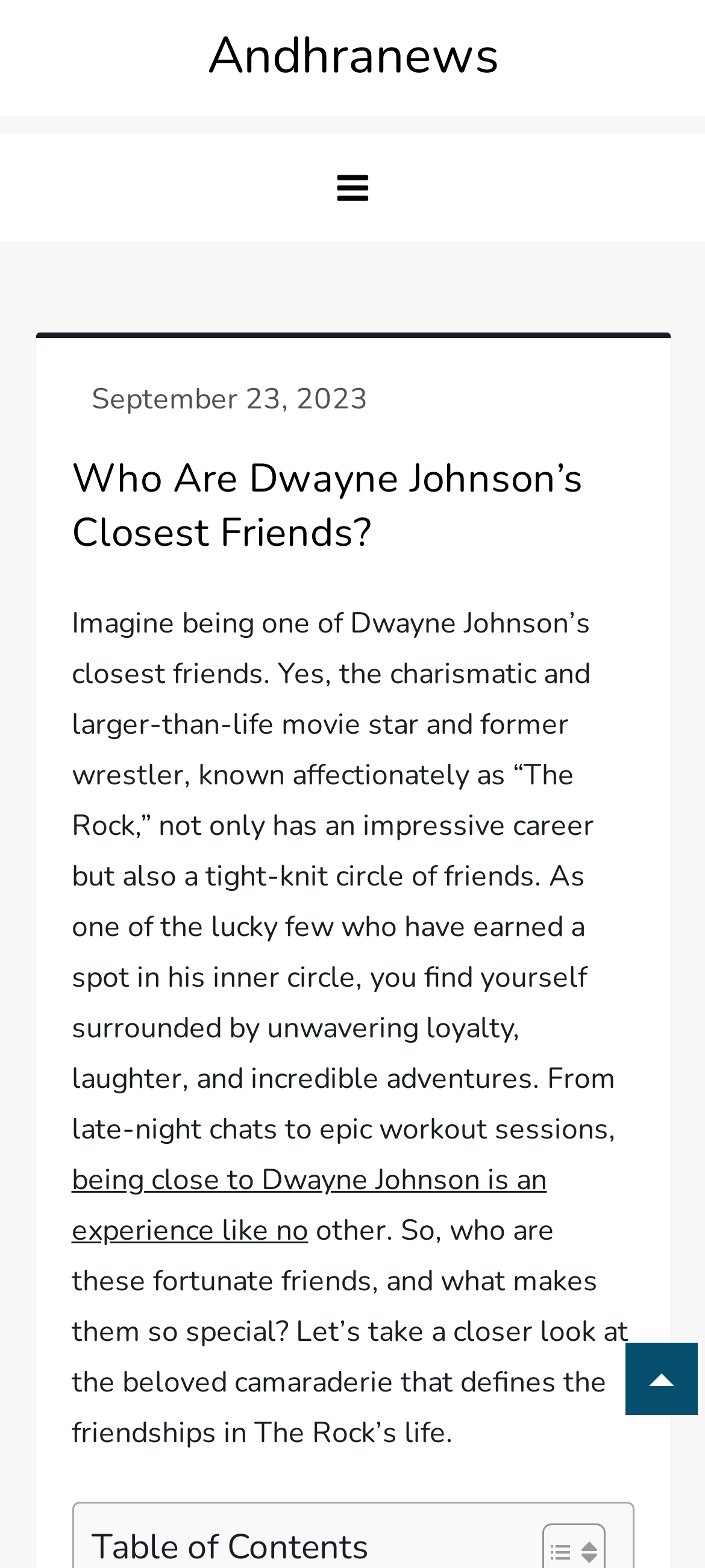Provide a brief response to the question below using a single word or phrase: 
What is the profession of Dwayne Johnson mentioned in the article?

movie star and former wrestler